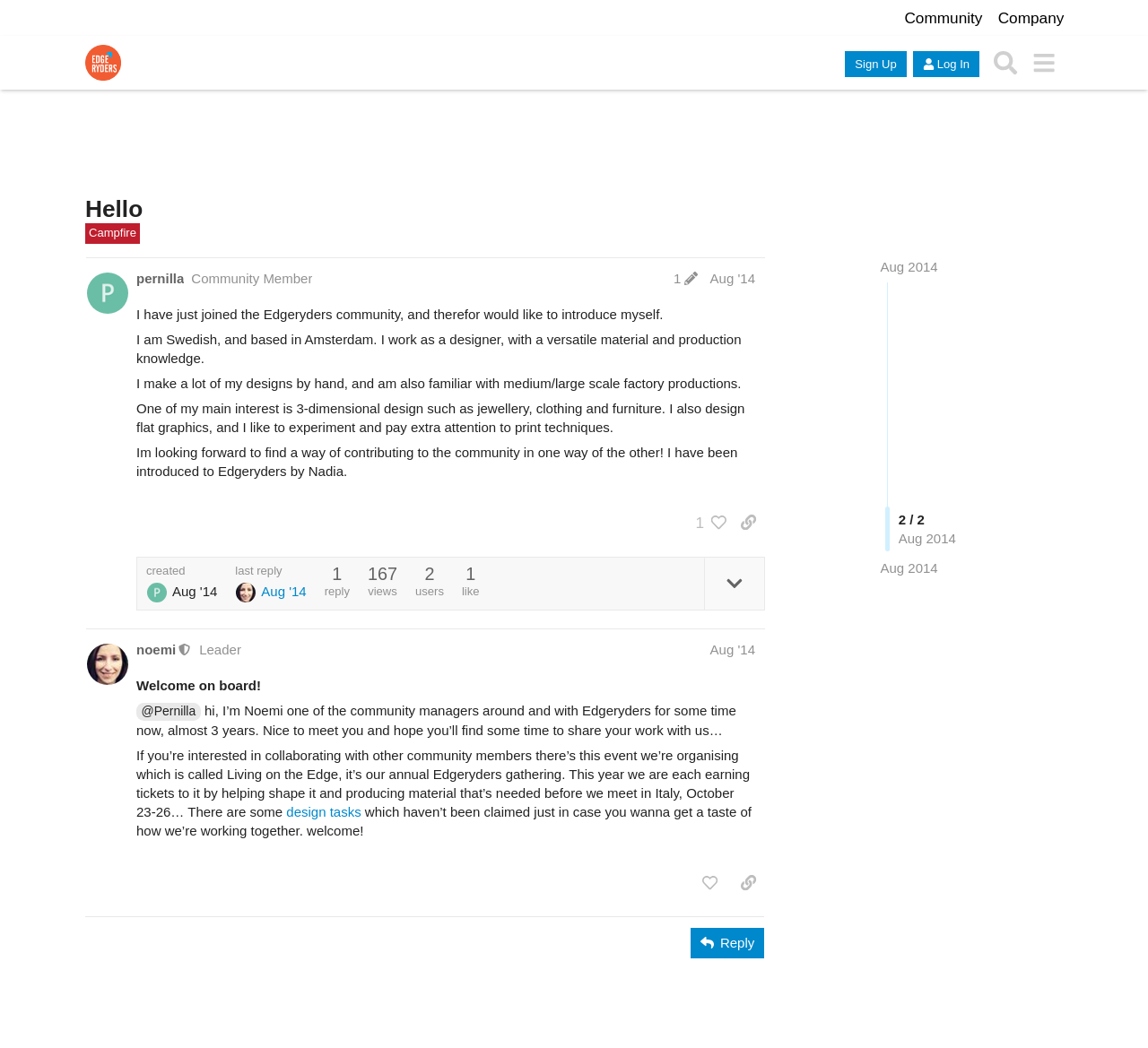Find the bounding box coordinates for the area you need to click to carry out the instruction: "Like the post by @noemi". The coordinates should be four float numbers between 0 and 1, indicated as [left, top, right, bottom].

[0.604, 0.828, 0.633, 0.857]